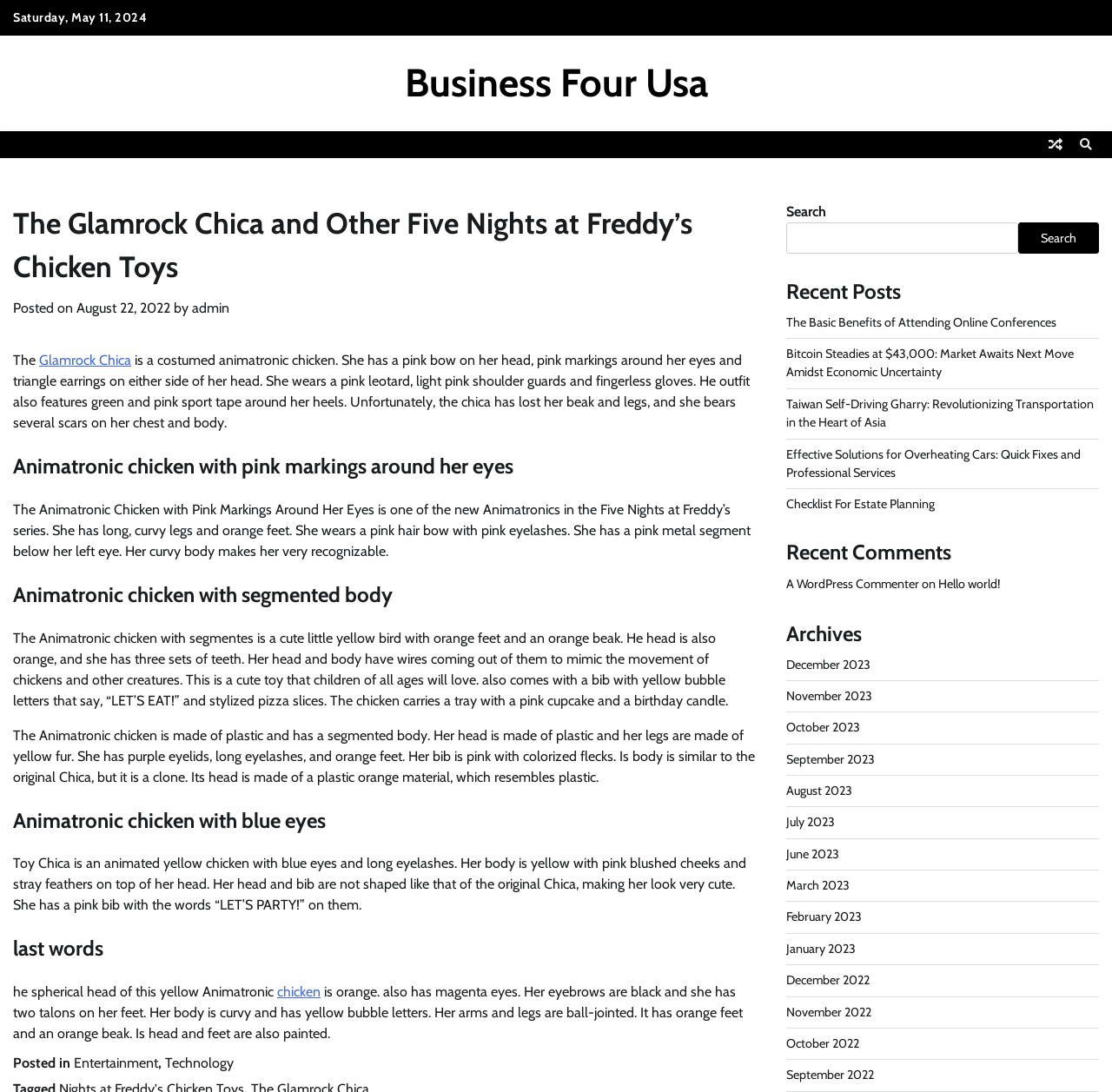Determine the bounding box coordinates of the UI element described below. Use the format (top-left x, top-left y, bottom-right x, bottom-right y) with floating point numbers between 0 and 1: title="Search"

[0.965, 0.12, 0.988, 0.144]